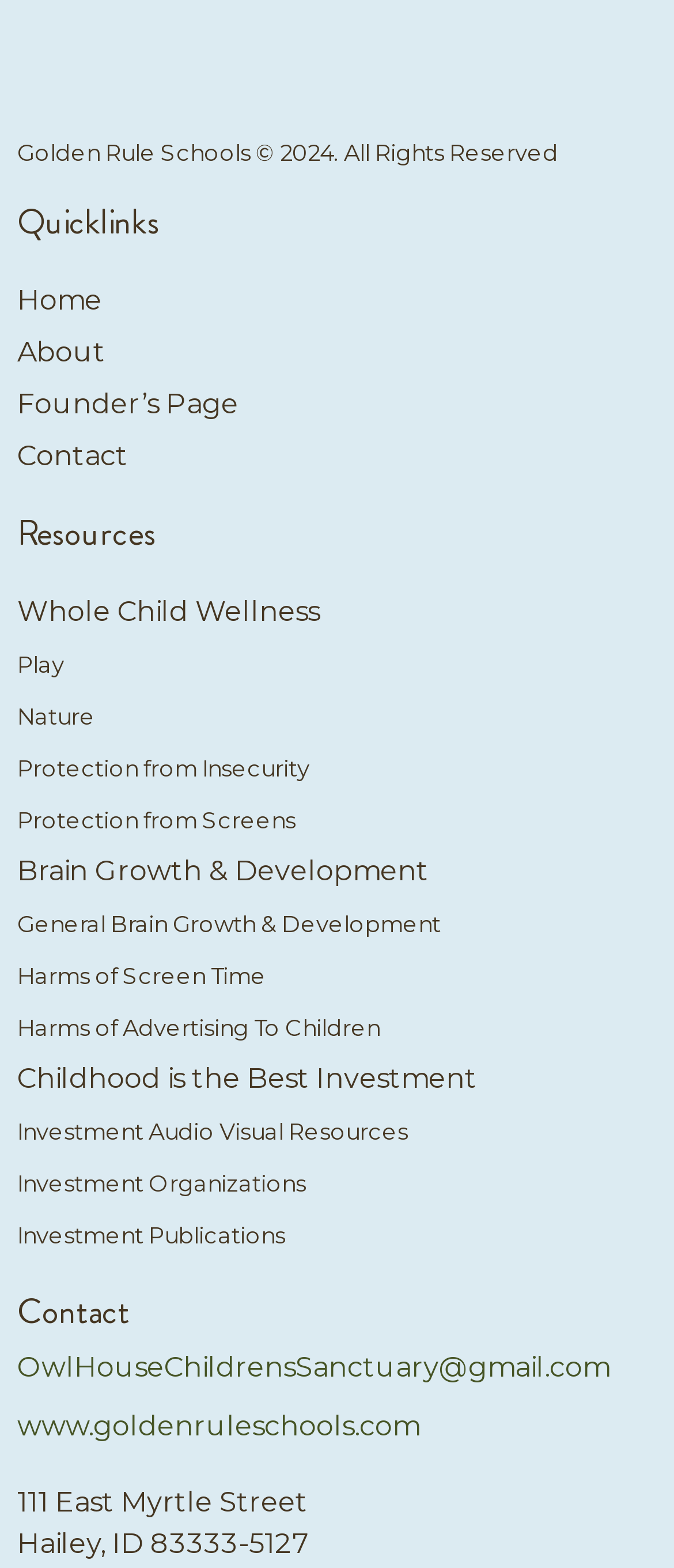Specify the bounding box coordinates of the element's area that should be clicked to execute the given instruction: "learn about whole child wellness". The coordinates should be four float numbers between 0 and 1, i.e., [left, top, right, bottom].

[0.026, 0.374, 0.974, 0.407]